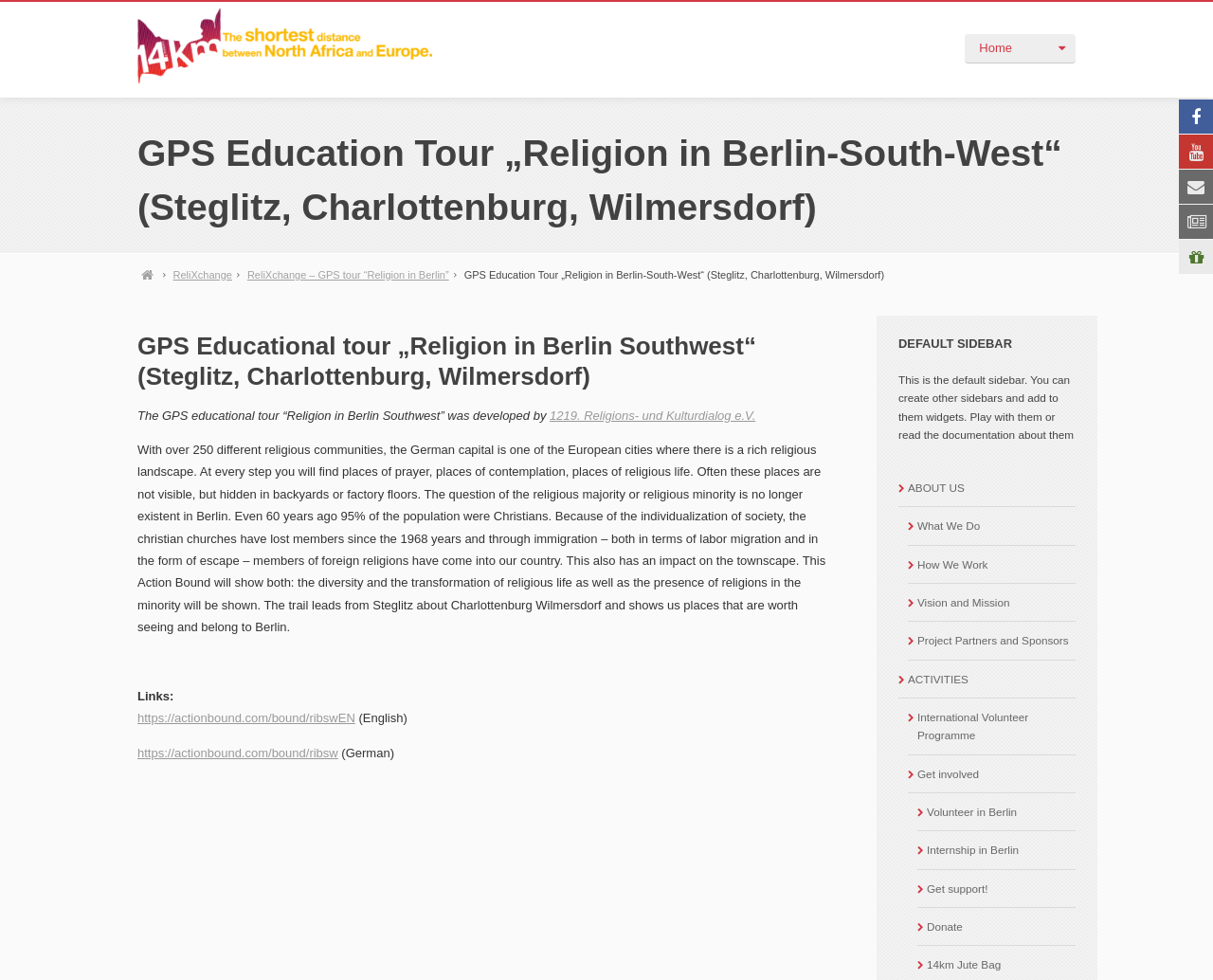What is the name of the NGO?
Please answer the question with a detailed response using the information from the screenshot.

The name of the NGO is obtained from the root element '14km e.V.' which is focused, indicating that it is the main title of the webpage.